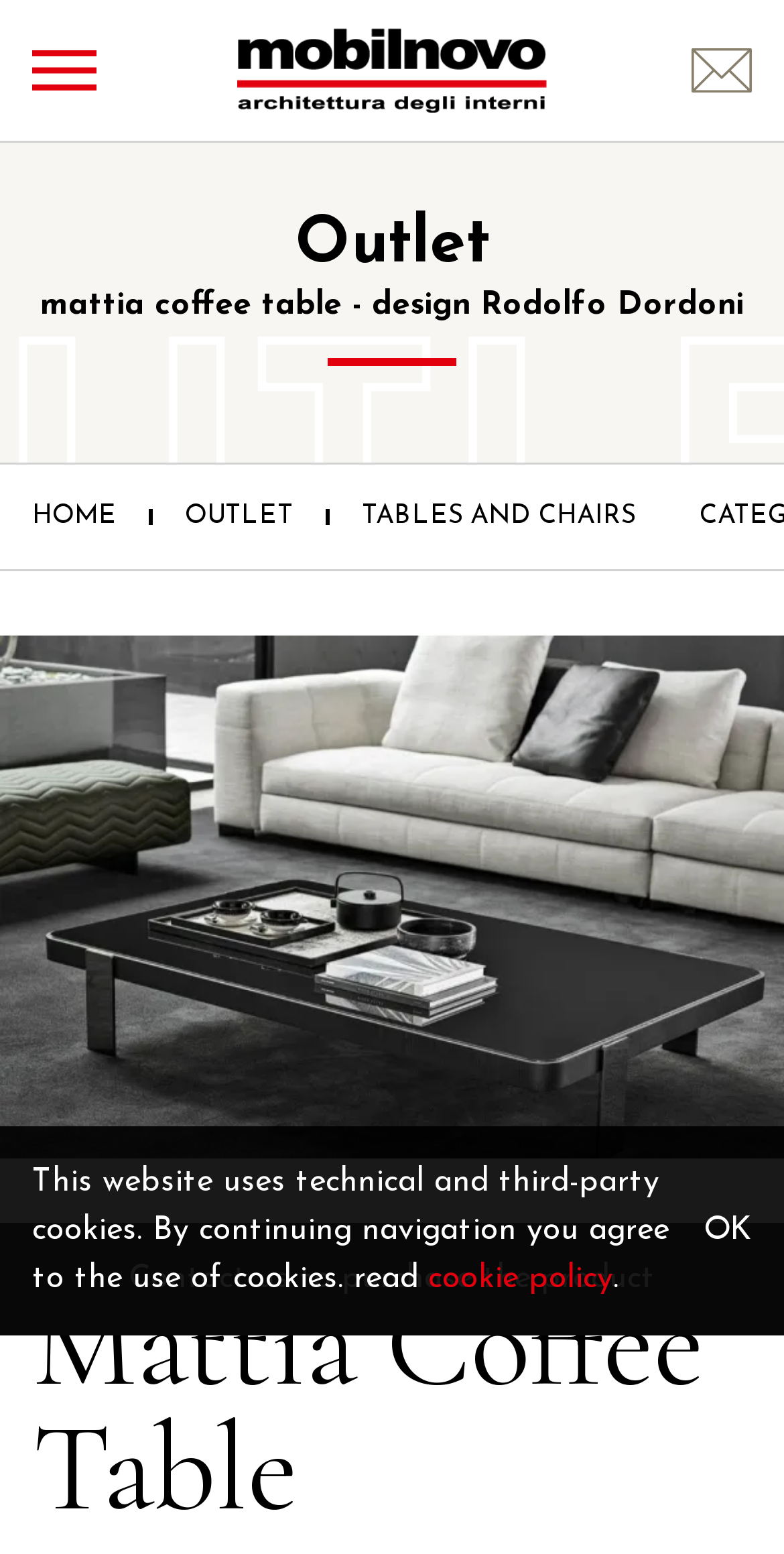Please examine the image and answer the question with a detailed explanation:
What is the company name associated with the website?

The company name 'mobilnovo' is mentioned in the link 'mobilnovo' which is a child element of the Root Element, and also in the image 'contact mobilnovo' which is a child element of the HeaderAsNonLandmark element.